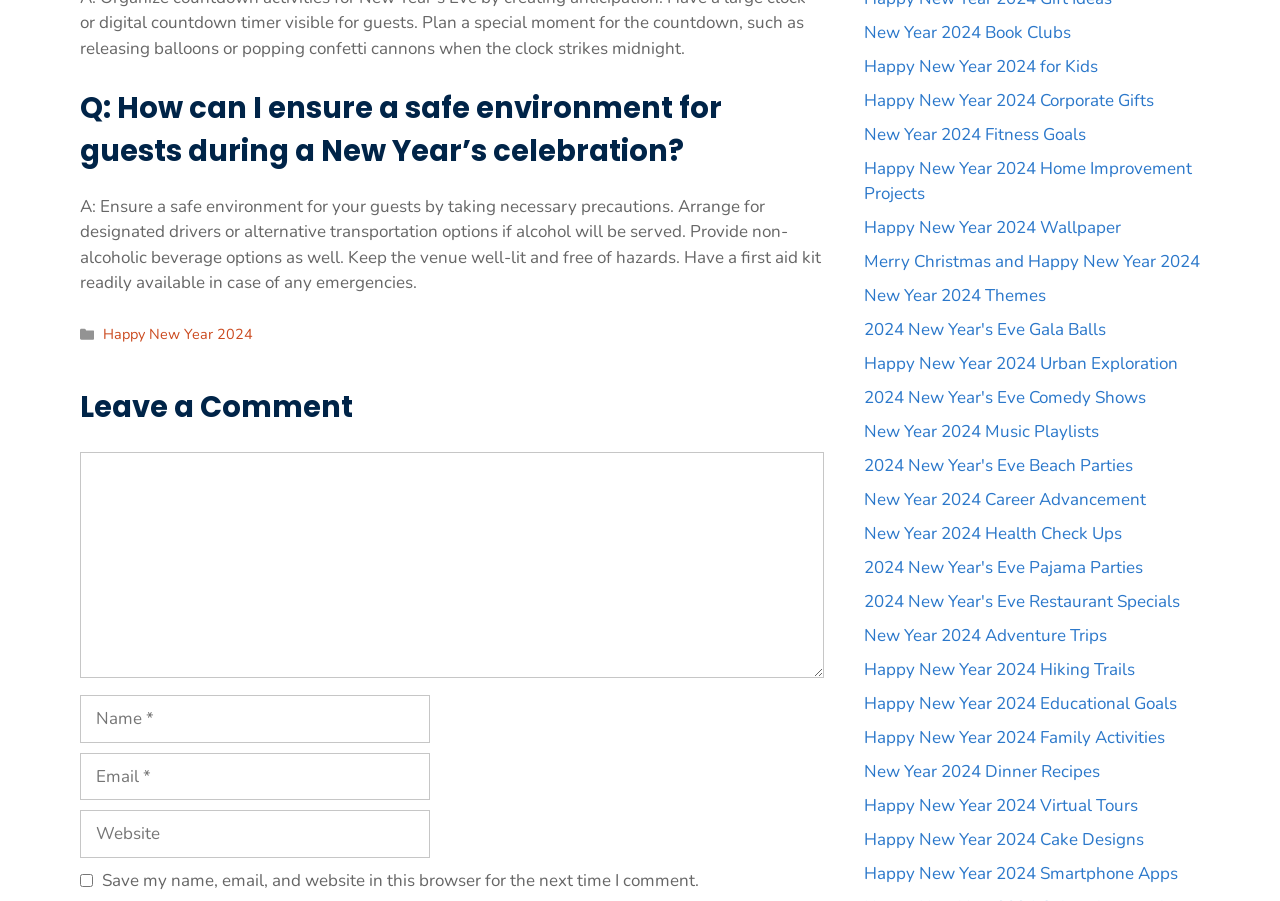What is the purpose of the checkbox?
Use the image to give a comprehensive and detailed response to the question.

The checkbox is used to save the user's name, email, and website in the browser for the next time they comment, as indicated by the text 'Save my name, email, and website in this browser for the next time I comment.'